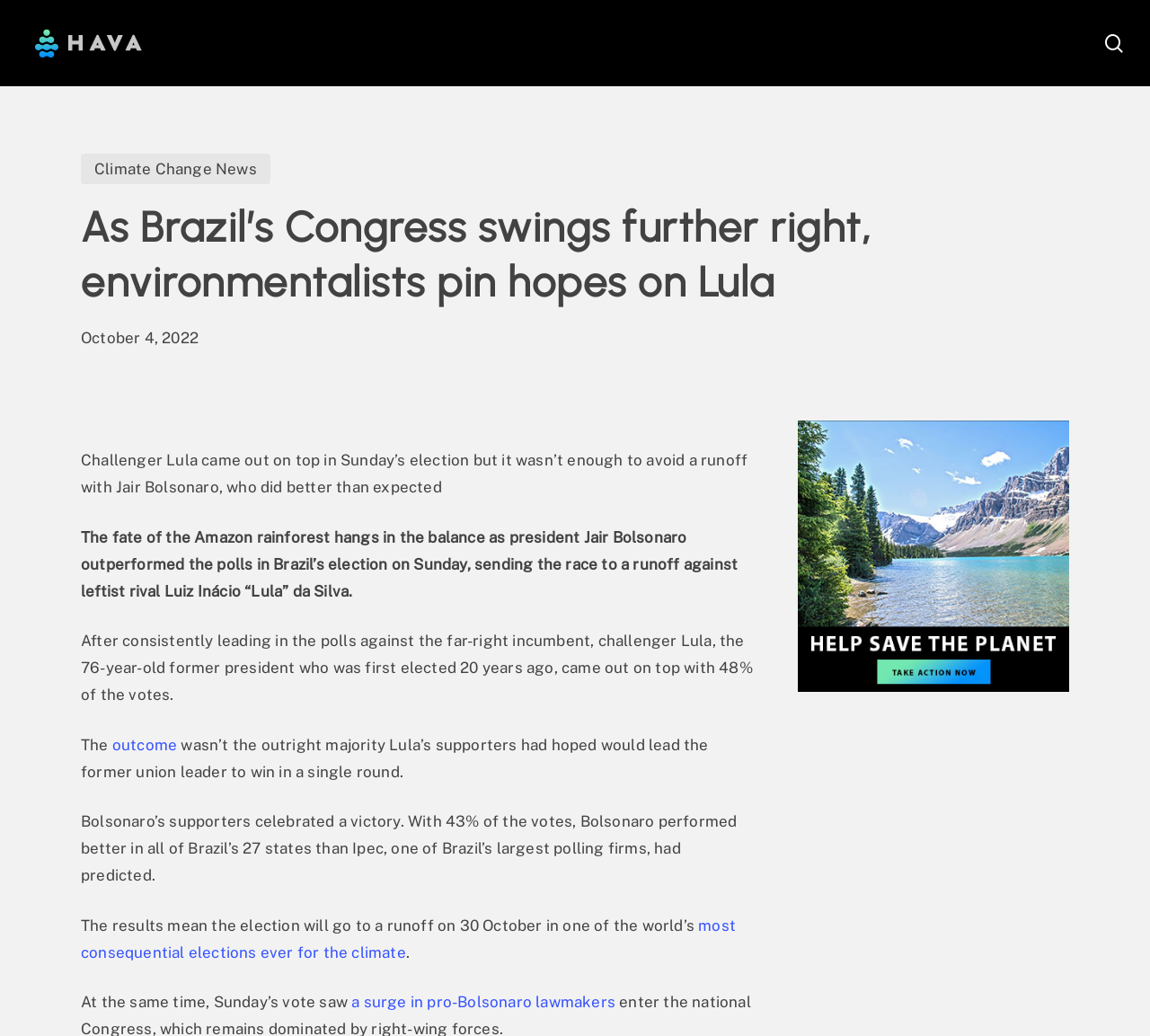Please extract the primary headline from the webpage.

As Brazil’s Congress swings further right, environmentalists pin hopes on Lula